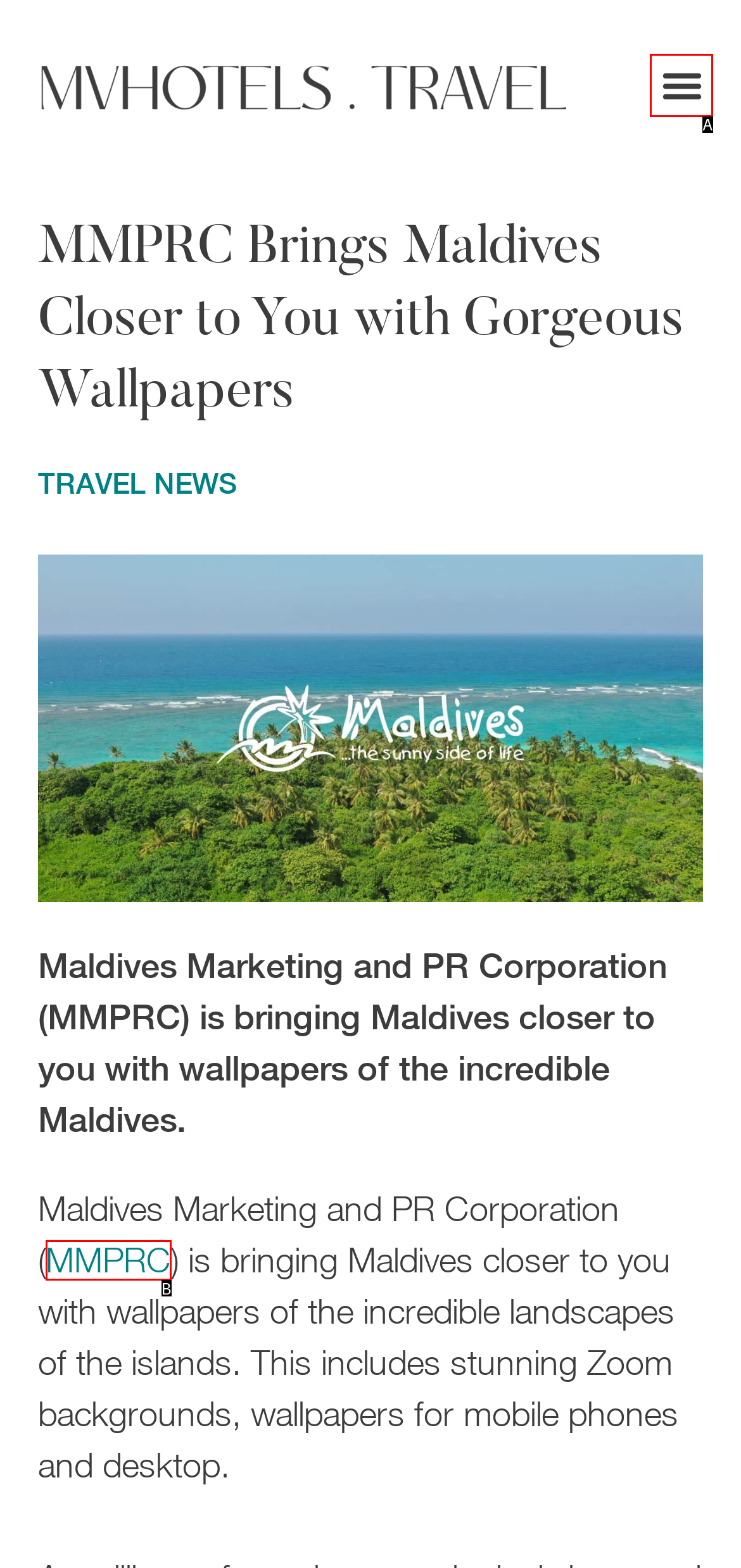Examine the description: Menu and indicate the best matching option by providing its letter directly from the choices.

A